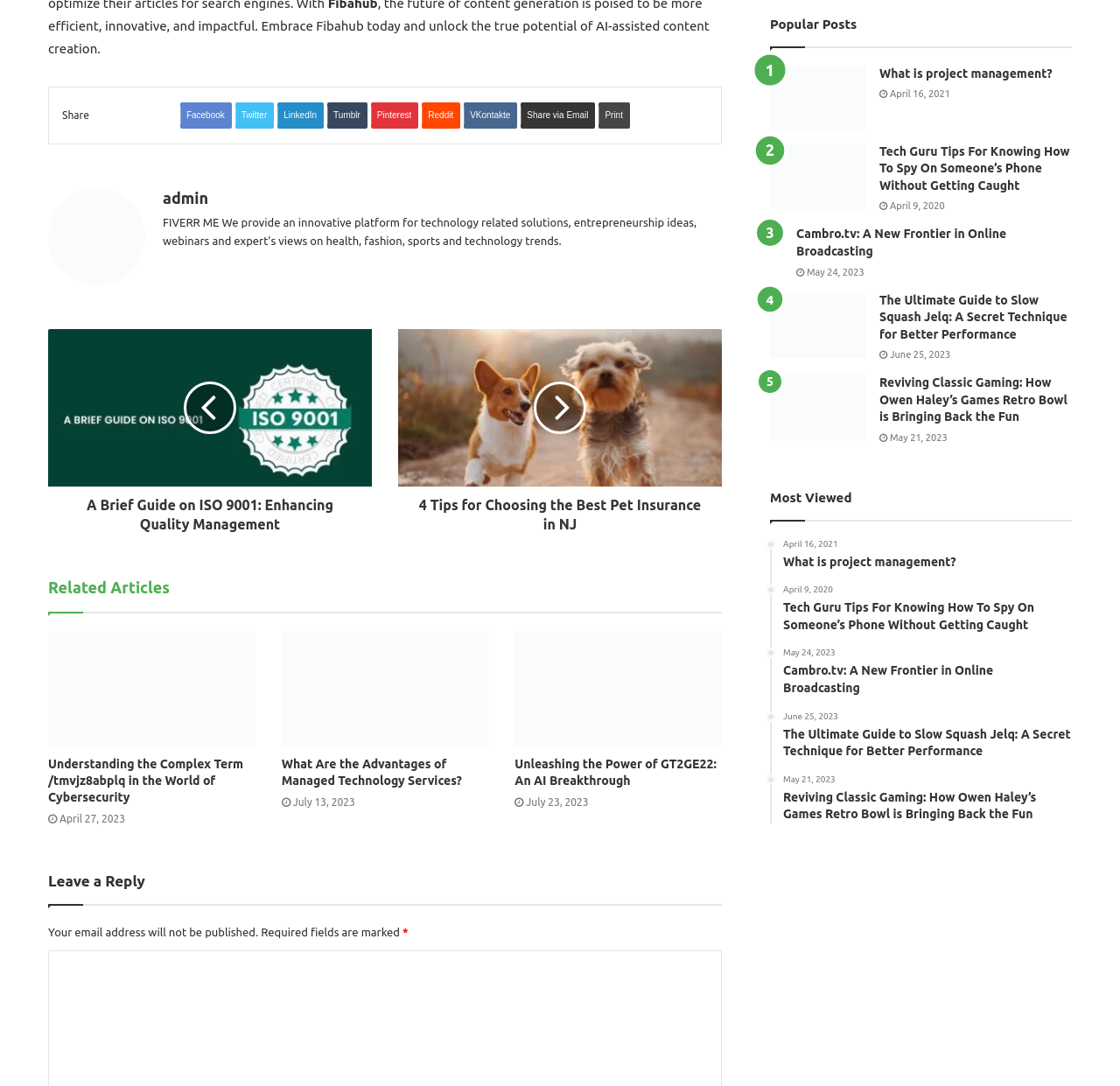What is the date of the last related article?
Answer the question in as much detail as possible.

I found the answer by looking at the StaticText element with the text 'July 23, 2023' which is located at [0.47, 0.733, 0.525, 0.744] and is below the last related article.